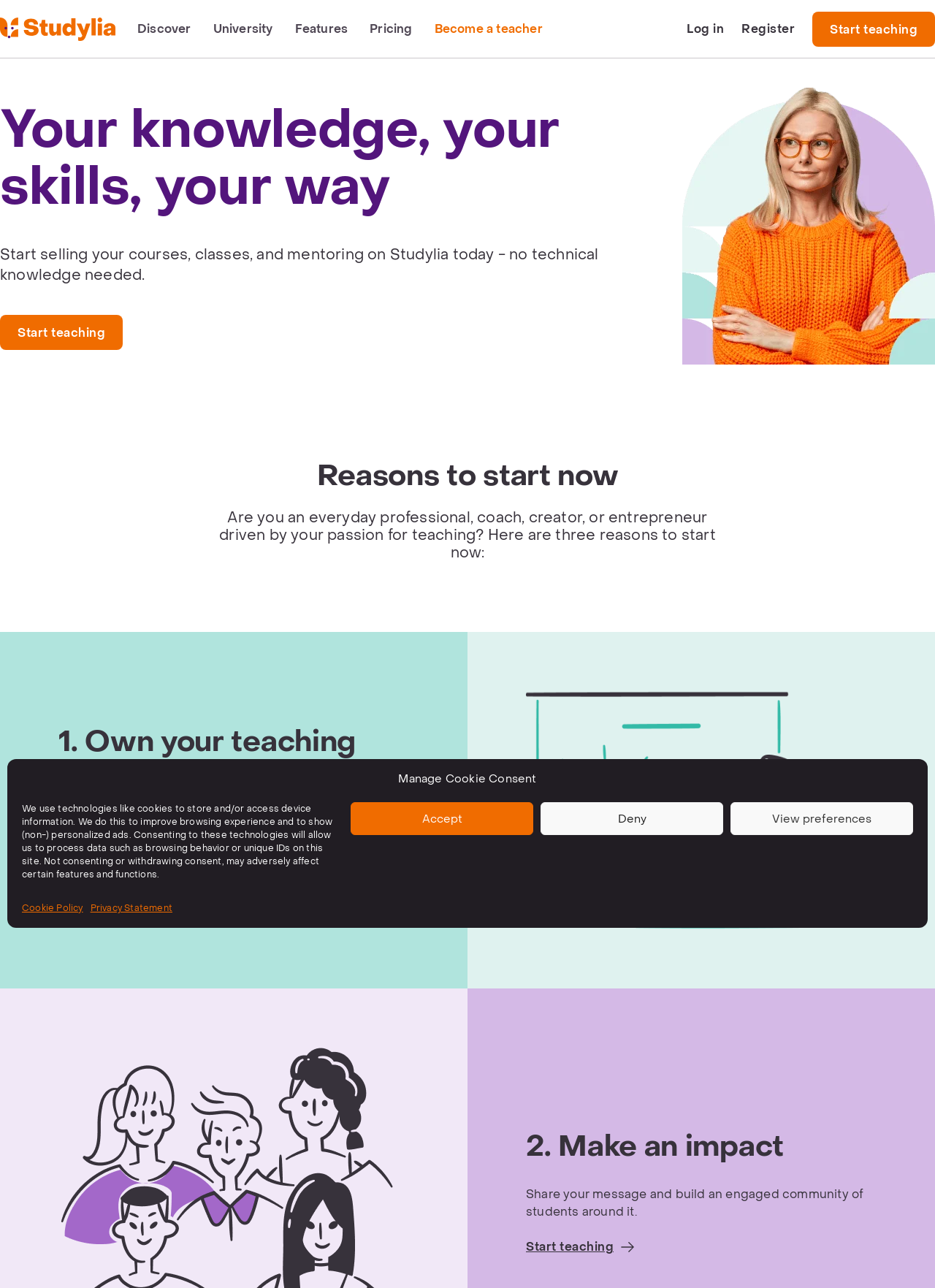Create an elaborate caption for the webpage.

The webpage is about Studylia, a platform for creating and selling online courses, classes, and content. At the top, there is a navigation menu with links to "Discover", "University", "Features", "Pricing", "Become a teacher", "Log in", "Register", and "Start teaching". Below the navigation menu, there is a prominent heading that reads "Your knowledge, your skills, your way" and a brief description of the platform.

On the left side of the page, there is a call-to-action section with a heading "Start selling your courses, classes, and mentoring on Studylia today" and a link to "Start teaching". Below this section, there is an image related to knowledge and skills.

On the right side of the page, there is a section titled "Reasons to start now" with three reasons listed. The first reason is "Own your teaching style", which is accompanied by a brief description and a link to "Start teaching". There is also a small icon image next to the link. The second reason is "Make an impact", which is accompanied by a brief description and another link to "Start teaching". There is also another small icon image next to this link. The third reason is not explicitly stated, but there is an image with a caption "Become a teacher" below the second reason.

At the top-right corner of the page, there is a cookie consent dialog with buttons to "Accept", "Deny", or "View preferences". There are also links to "Cookie Policy" and "Privacy Statement" below the buttons.